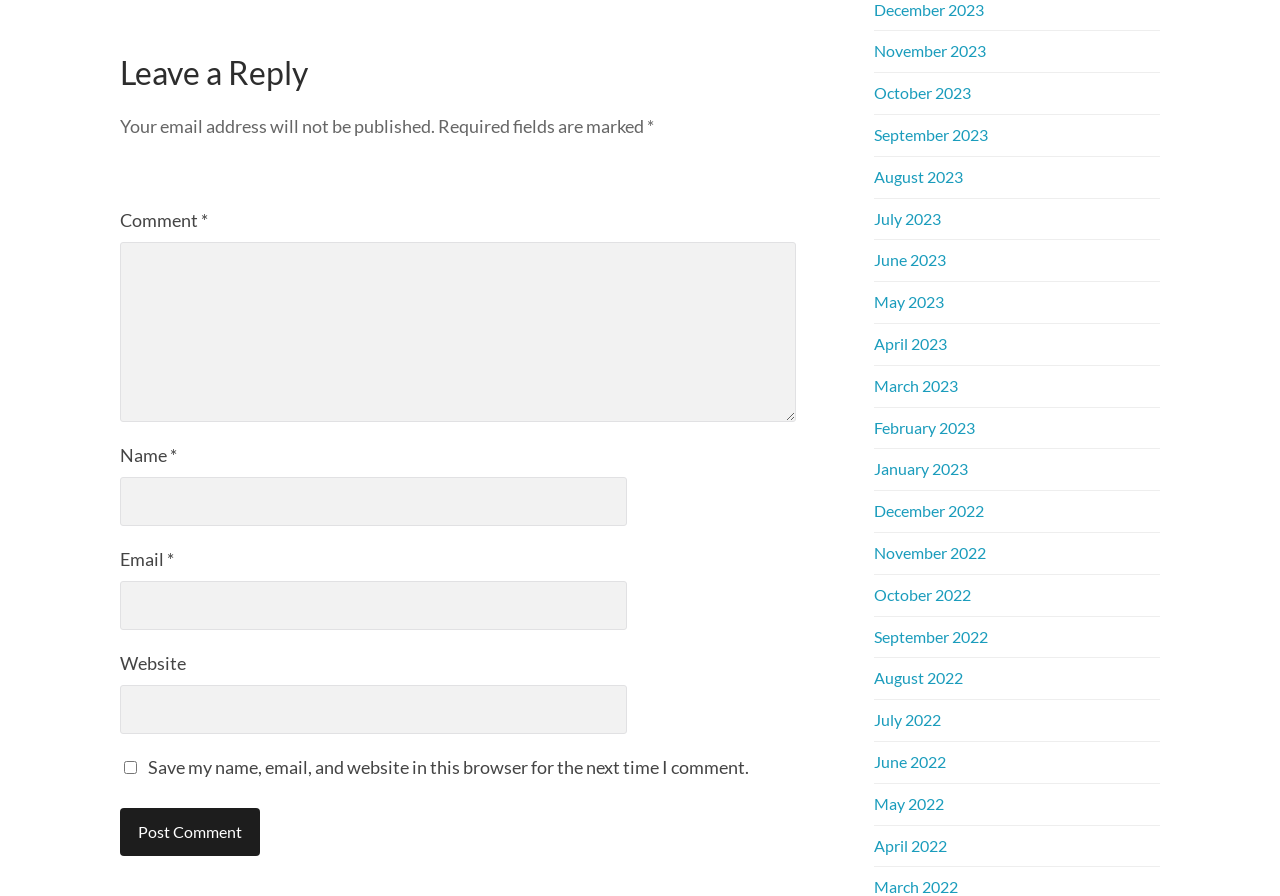Please identify the bounding box coordinates of the region to click in order to complete the task: "Leave a comment". The coordinates must be four float numbers between 0 and 1, specified as [left, top, right, bottom].

[0.094, 0.27, 0.622, 0.471]